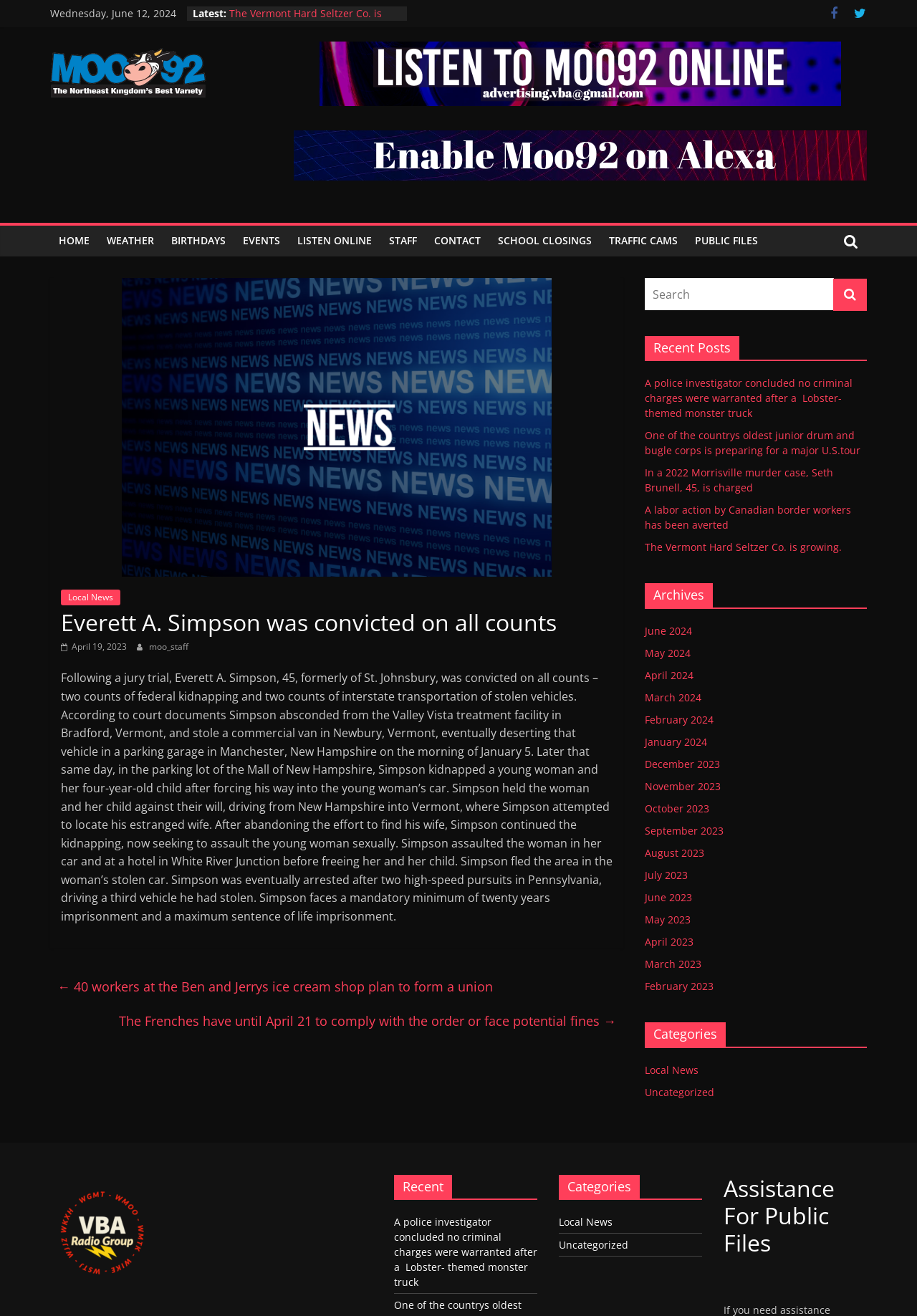Please determine the bounding box coordinates of the section I need to click to accomplish this instruction: "Read 'Everett A. Simpson was convicted on all counts'".

[0.066, 0.46, 0.668, 0.484]